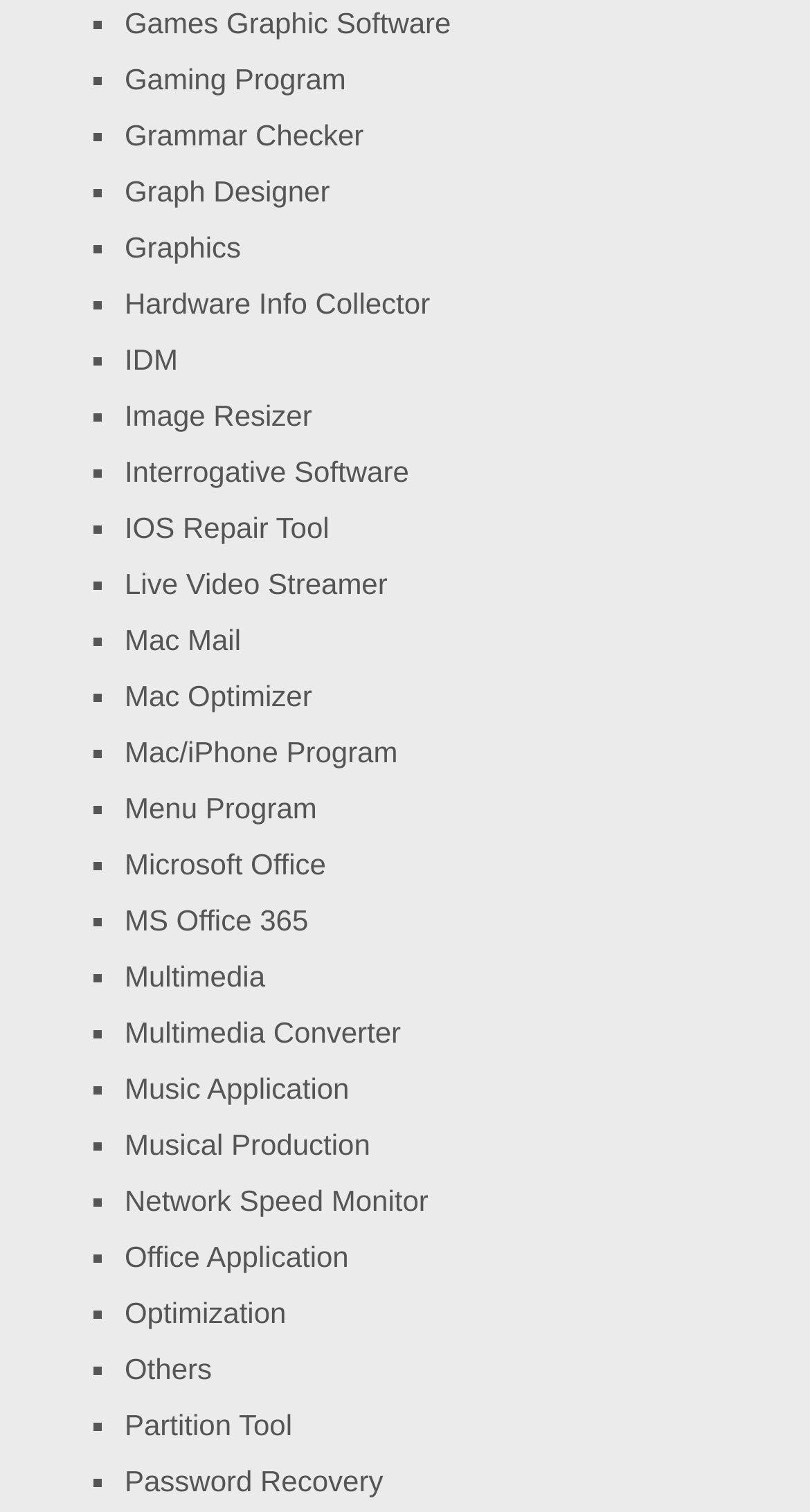Give a concise answer of one word or phrase to the question: 
What is the first item in the list?

Games Graphic Software